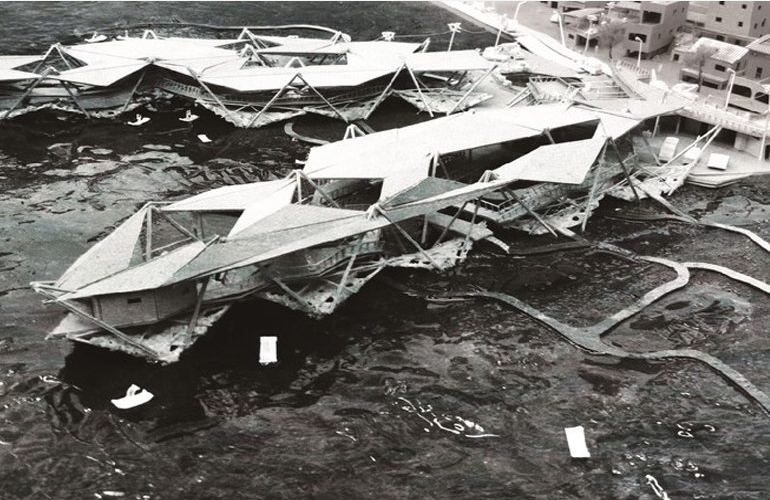Explain the image in a detailed and descriptive way.

The image showcases an intricate architectural model, likely related to a coastal development project. The design features a series of interconnected structures that appear to float above a body of water, with a modern aesthetic characterized by triangular shapes and raised platforms. The model is presented in monochrome, emphasizing its sculptural qualities and the interplay of light and shadow across the surfaces. This innovative approach may reflect a strategy aimed at harmonizing human infrastructure with natural aquatic environments, possibly as part of a broader initiative to restore and enhance coastal ecosystems. The context of this work is tied to the "Coastal Reduction" project by Shu Chung Yao, which was recognized at the Rethinking The Future Awards, highlighting concepts in landscape architecture that focus on sustainable development and environmental integration.